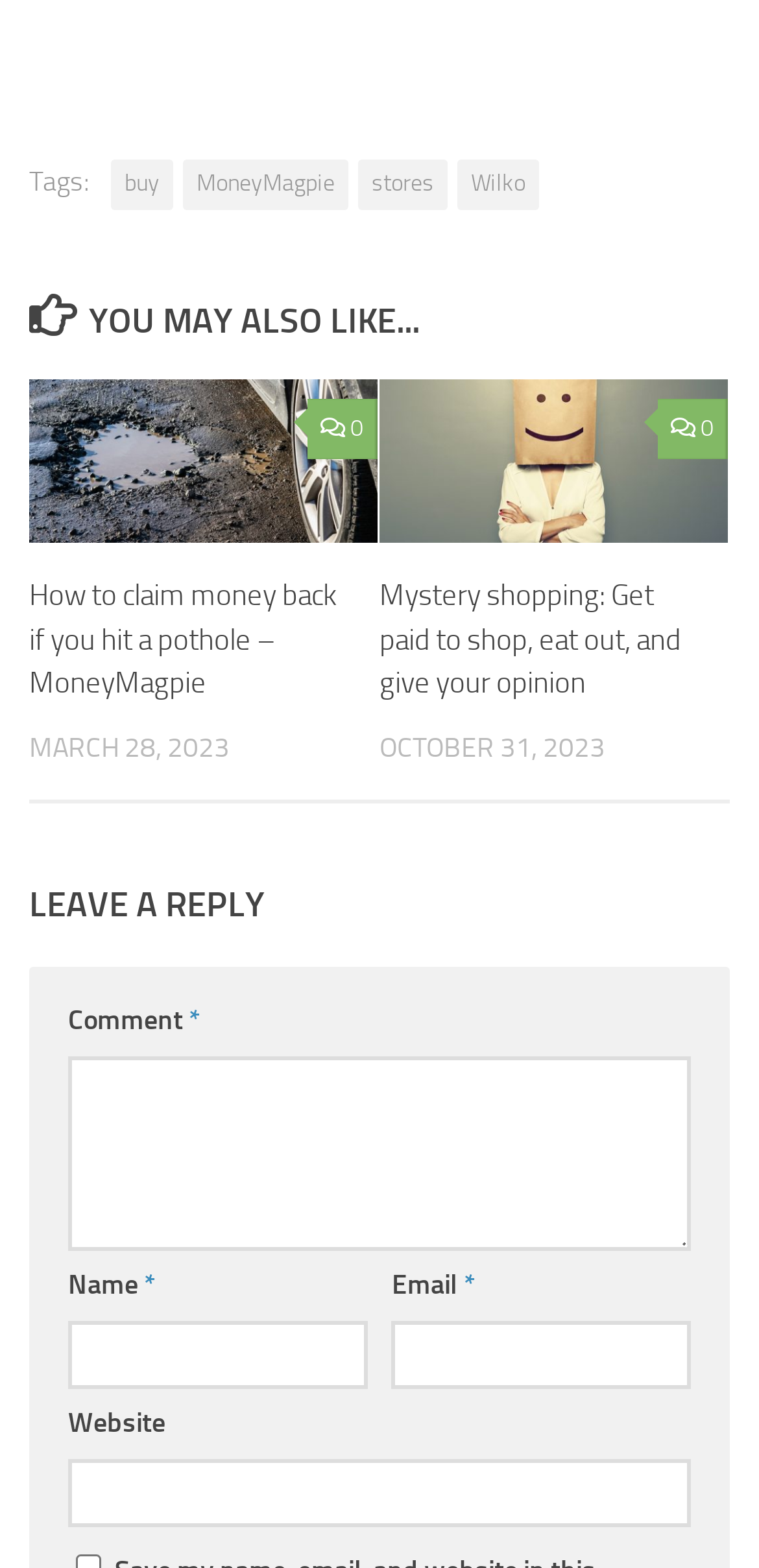How many links are in the first article? Analyze the screenshot and reply with just one word or a short phrase.

2